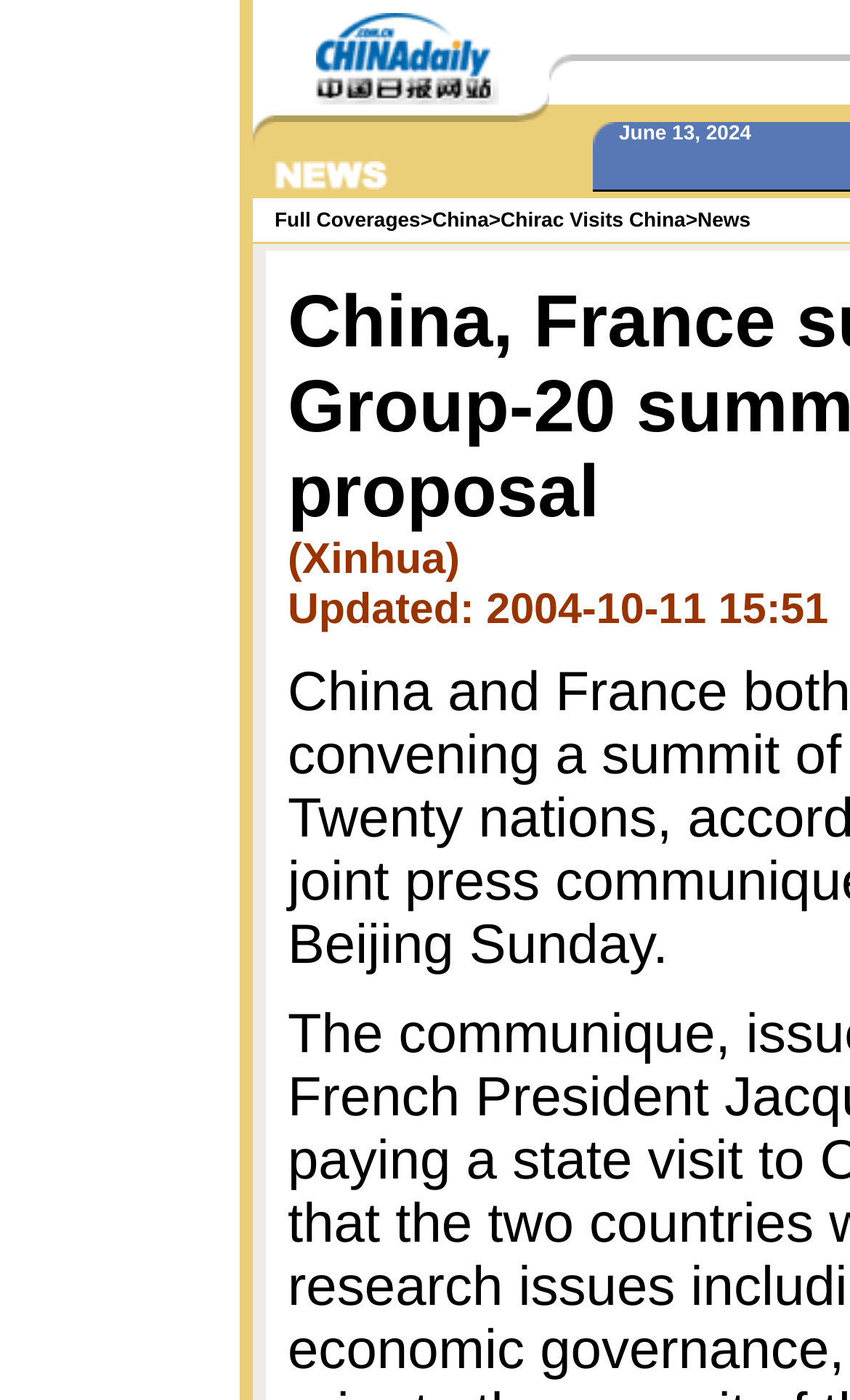Reply to the question with a single word or phrase:
How many table cells are in the third row?

5